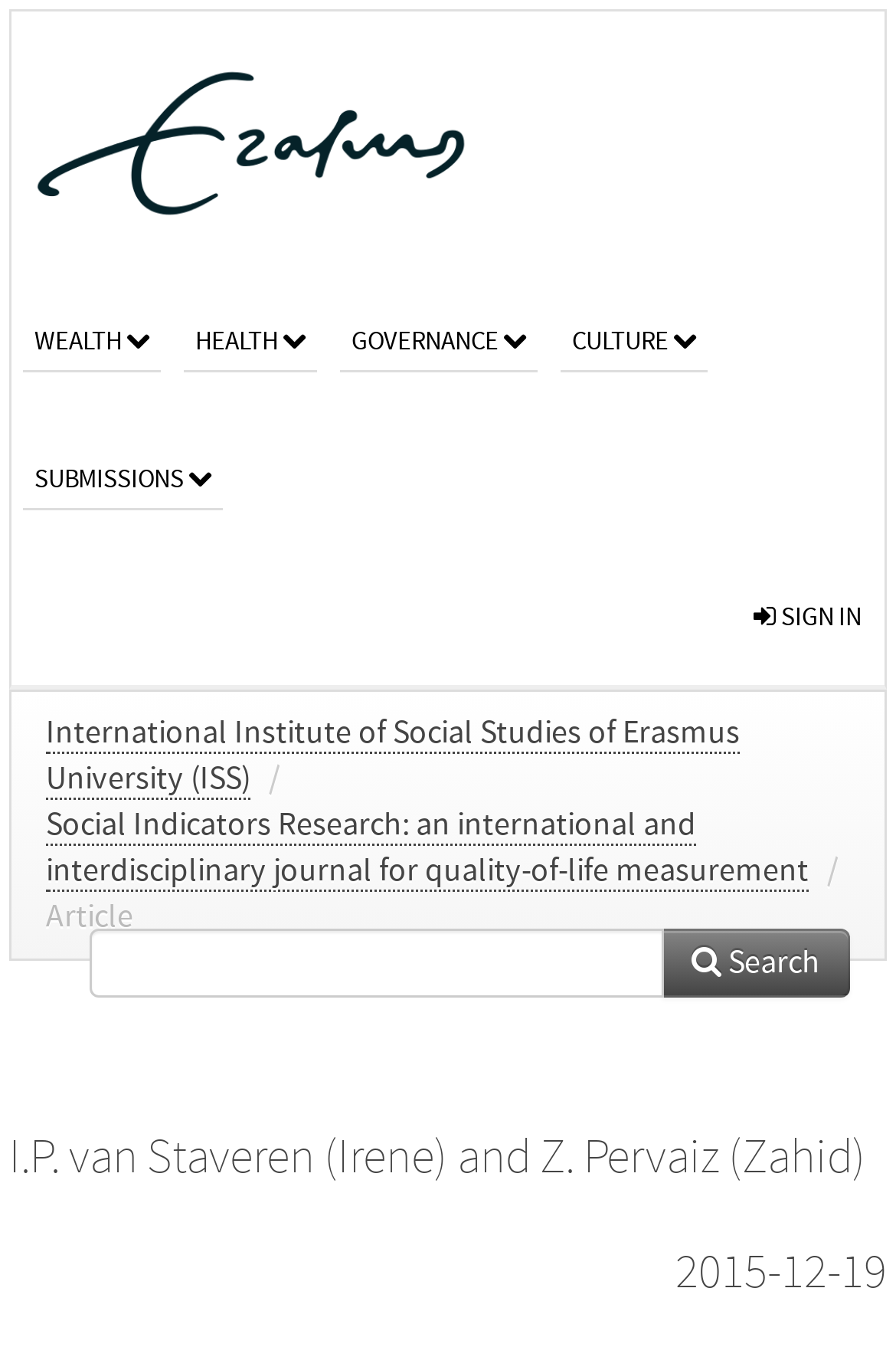Who are the authors of the article?
Could you give a comprehensive explanation in response to this question?

The authors of the article are listed at the bottom of the webpage, and they are 'I.P. van Staveren (Irene)' and 'Z. Pervaiz (Zahid)'. The authors are I.P. van Staveren and Z. Pervaiz.